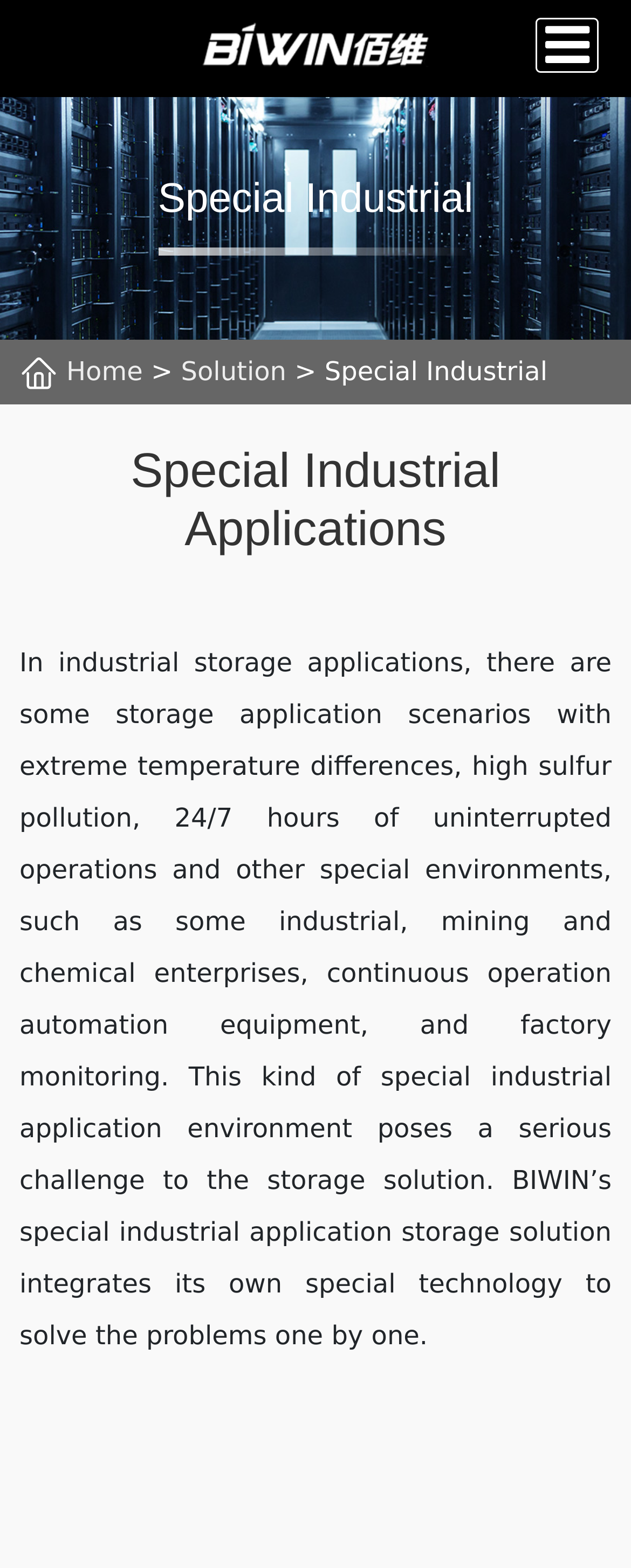What is the name of the company?
Provide a well-explained and detailed answer to the question.

The company name can be found in the link element with the text 'BIWIN Storage Technology' and also in the image element with the same text, which is located at the top of the webpage.